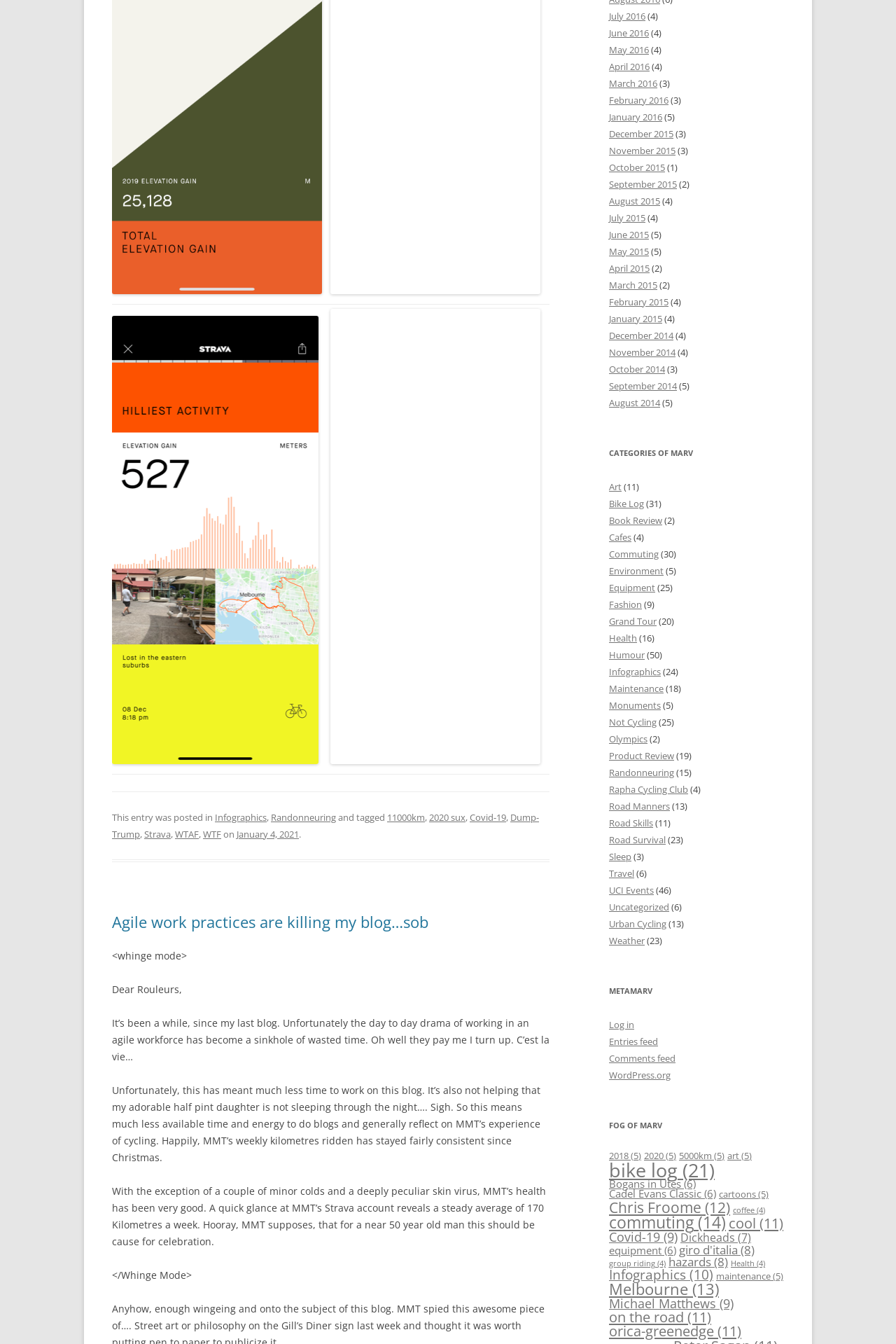Please give the bounding box coordinates of the area that should be clicked to fulfill the following instruction: "Read the blog post from 'January 4, 2021'". The coordinates should be in the format of four float numbers from 0 to 1, i.e., [left, top, right, bottom].

[0.264, 0.616, 0.334, 0.625]